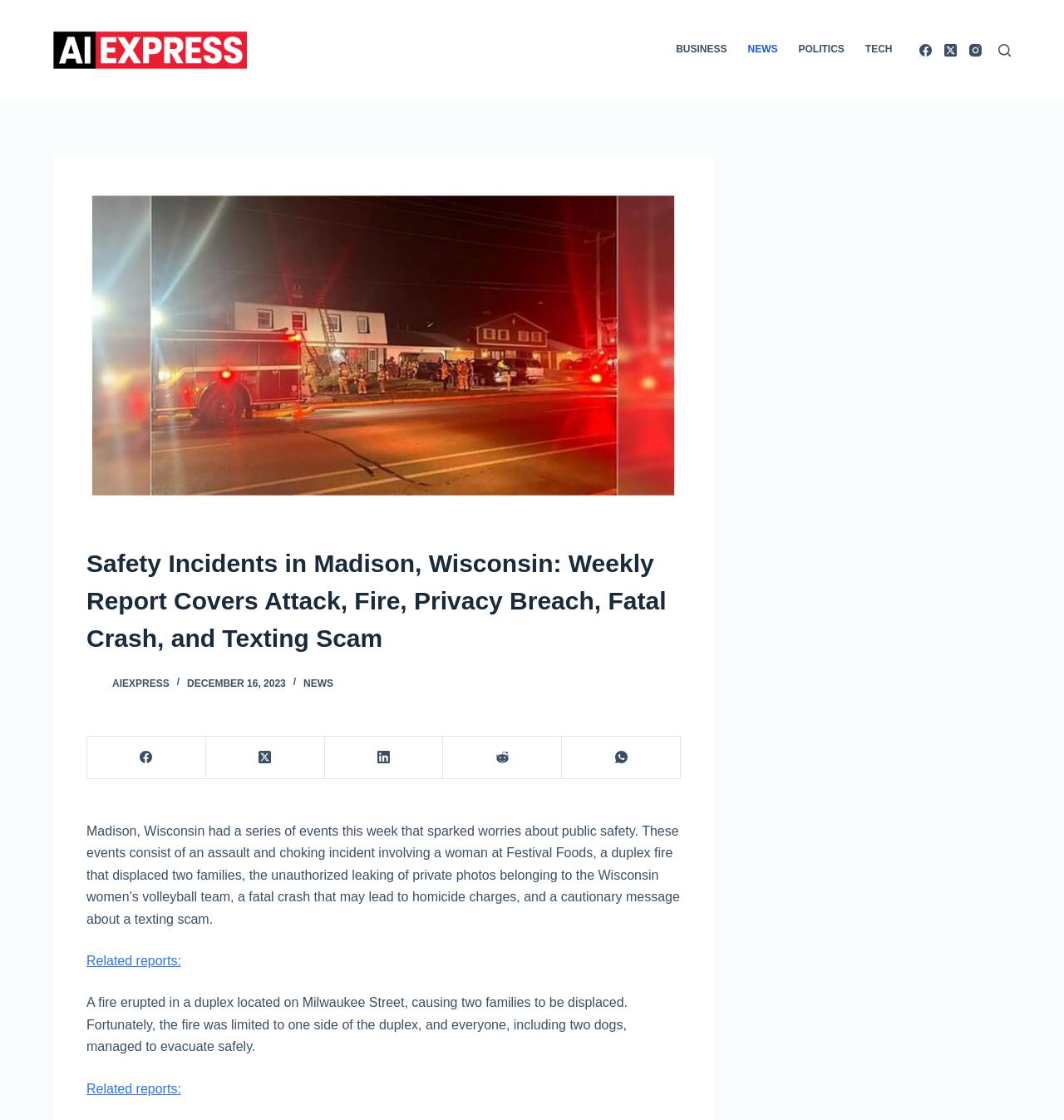Find the bounding box coordinates for the element that must be clicked to complete the instruction: "Read the article". The coordinates should be four float numbers between 0 and 1, indicated as [left, top, right, bottom].

[0.081, 0.736, 0.639, 0.827]